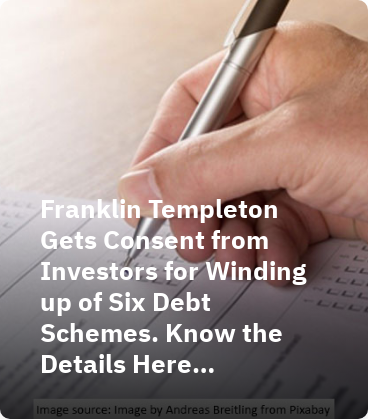Respond to the question below with a single word or phrase:
What is the purpose of the paper with printed lines?

To write on